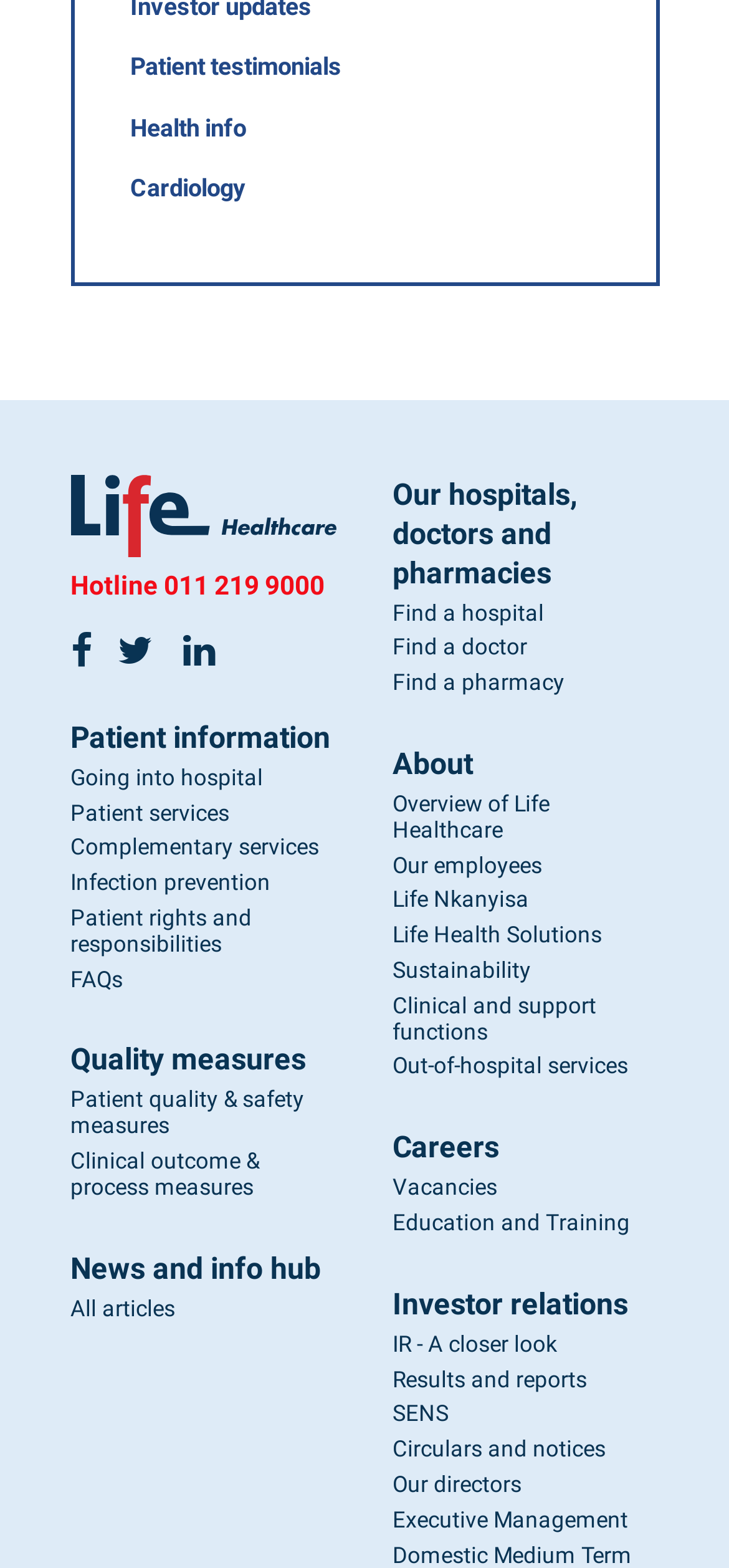Locate the bounding box coordinates of the element's region that should be clicked to carry out the following instruction: "View Patient information". The coordinates need to be four float numbers between 0 and 1, i.e., [left, top, right, bottom].

[0.096, 0.458, 0.453, 0.483]